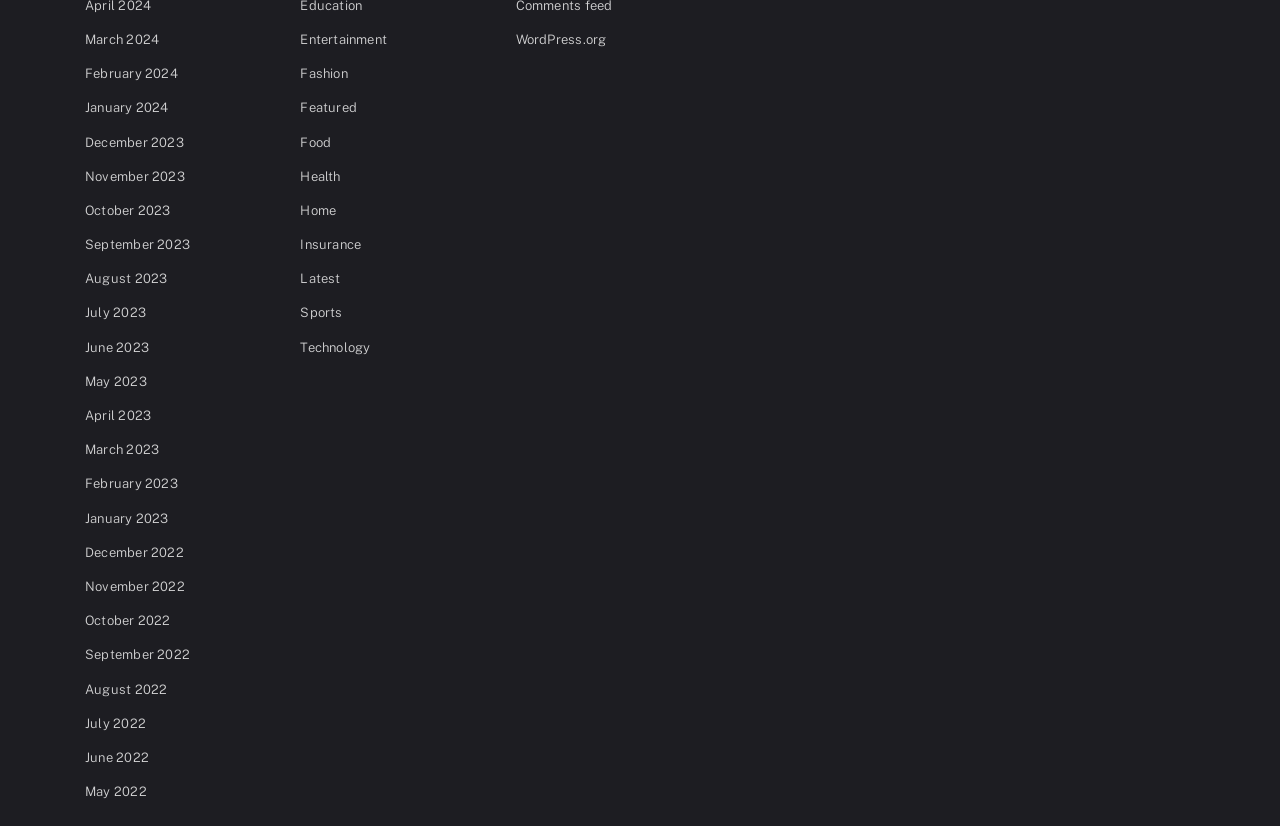Provide the bounding box coordinates of the section that needs to be clicked to accomplish the following instruction: "Explore Latest."

[0.235, 0.328, 0.266, 0.347]